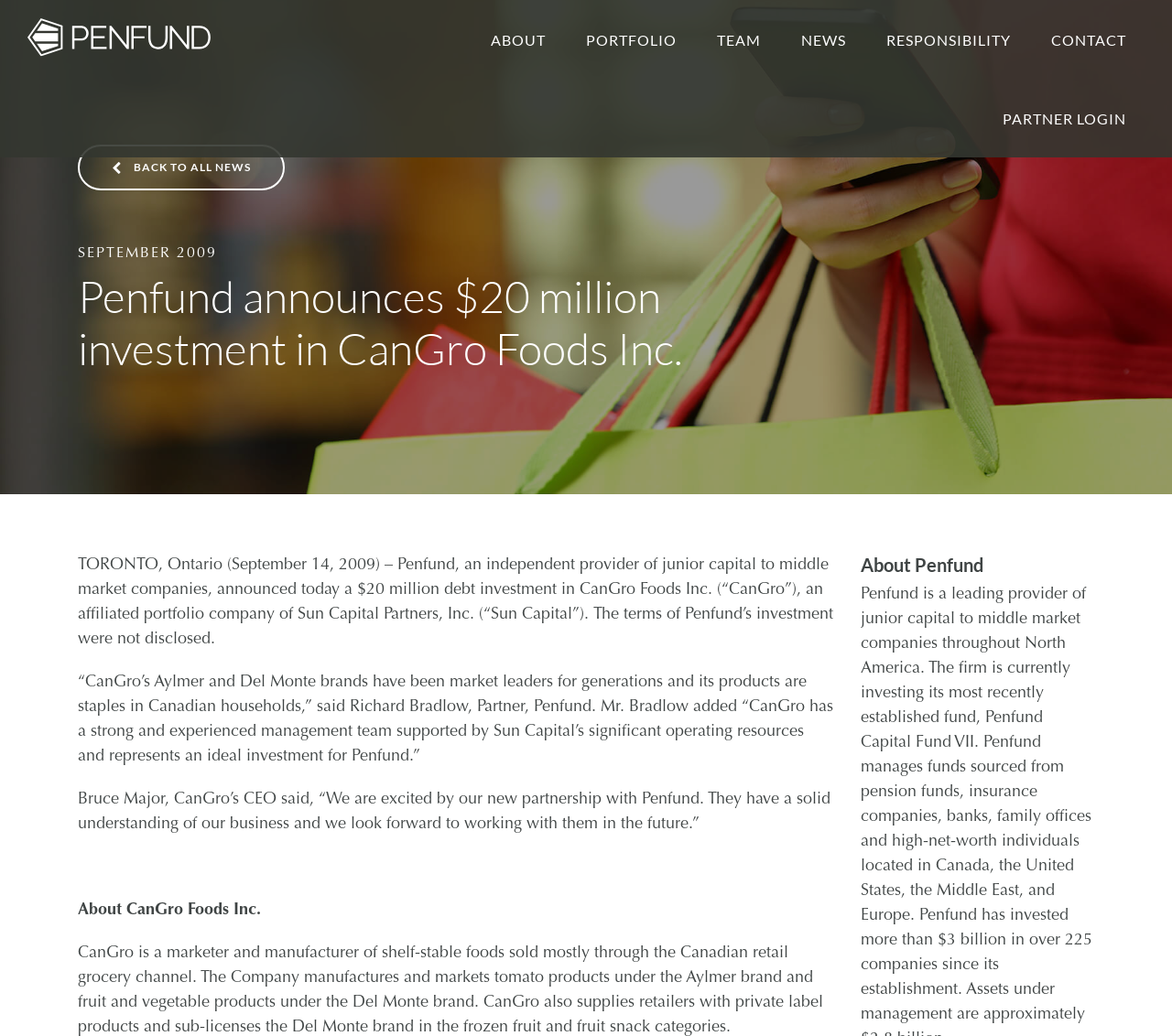Identify the bounding box coordinates of the part that should be clicked to carry out this instruction: "click on the Penfund logo".

[0.023, 0.018, 0.18, 0.054]